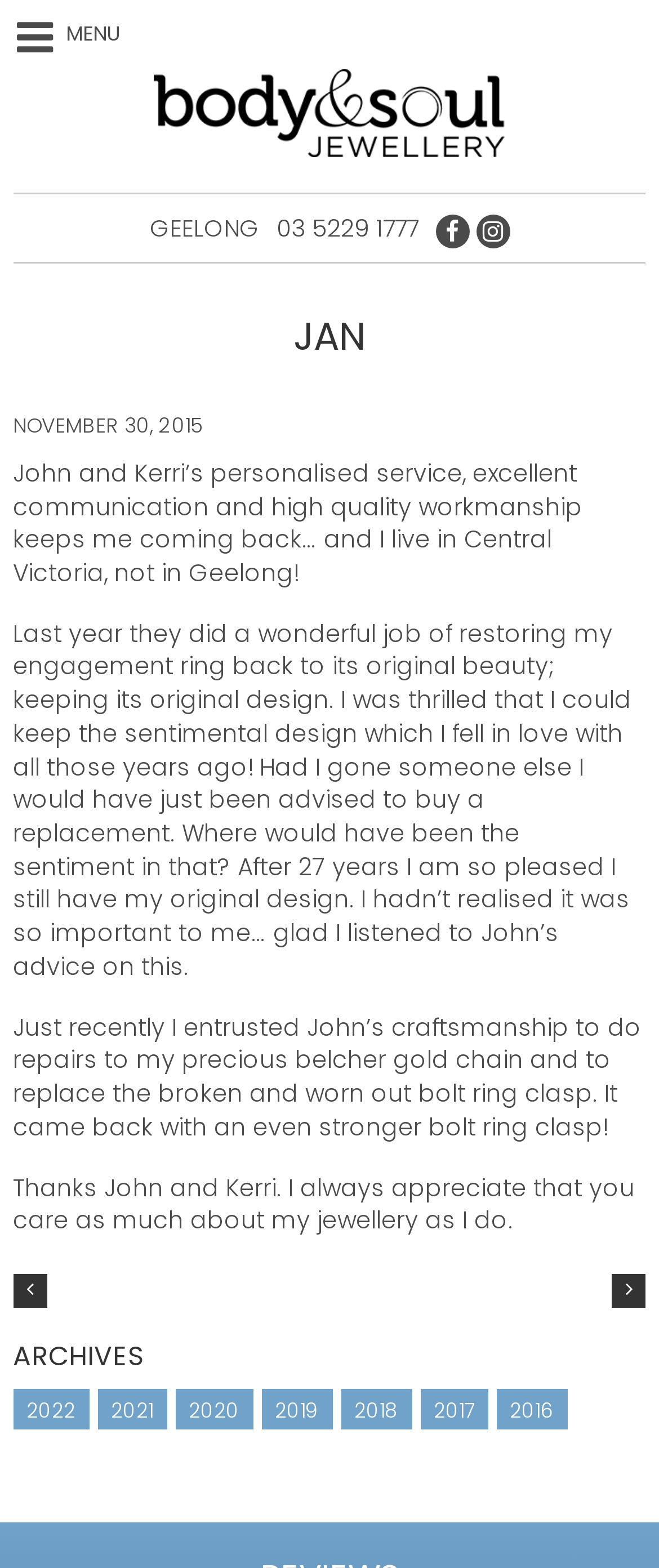How many years had the customer's engagement ring been worn before it was restored?
Please respond to the question with a detailed and well-explained answer.

The number of years the customer's engagement ring had been worn before it was restored can be found in the StaticText element with the text 'After 27 years I am so pleased I still have my original design.' which is located in the article section of the webpage.